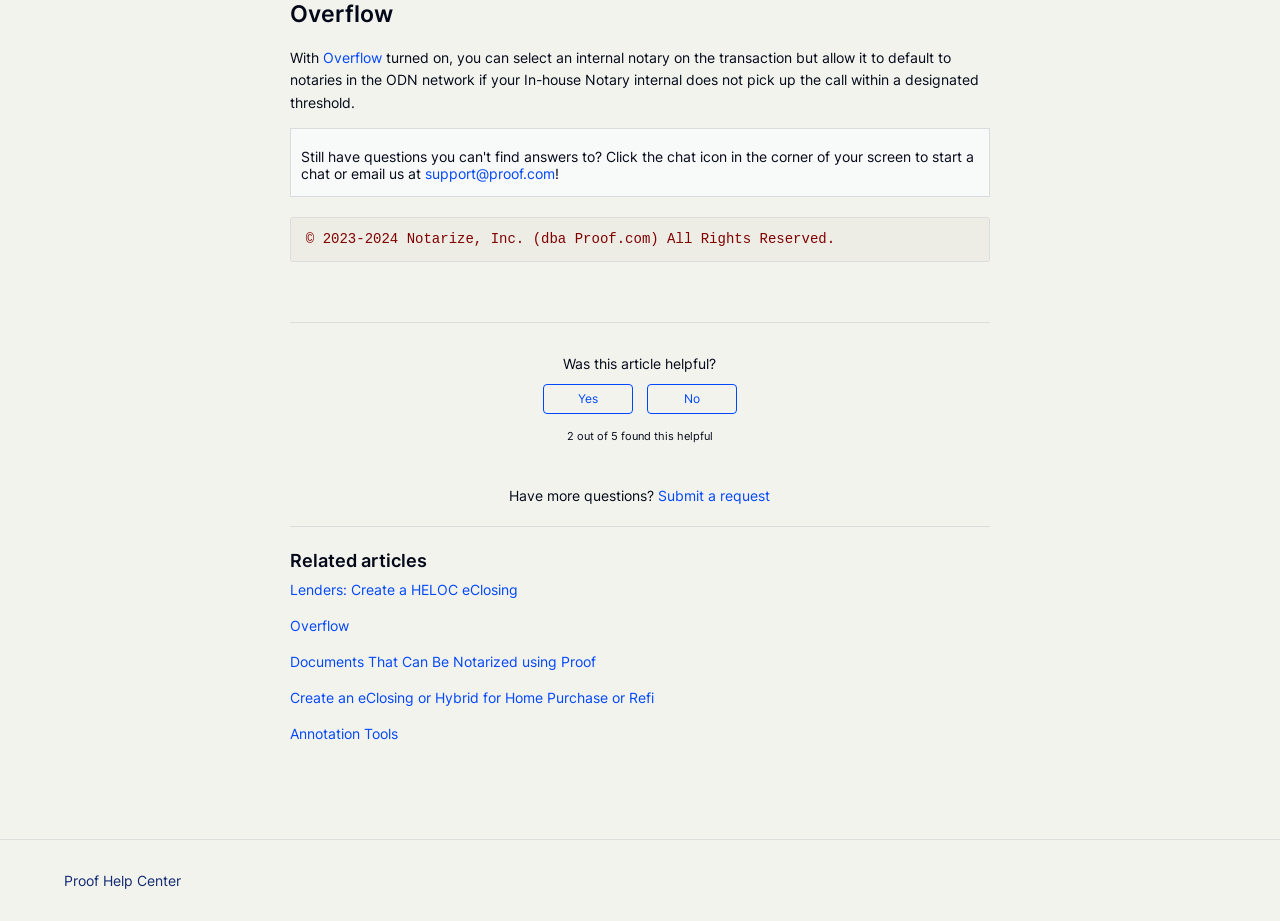Refer to the image and provide an in-depth answer to the question: 
What is the company name mentioned in the footer?

The company name is mentioned in the footer section of the webpage, specifically in the copyright notice, which states '© 2023-2024 Notarize, Inc. (dba Proof.com) All Rights Reserved.'